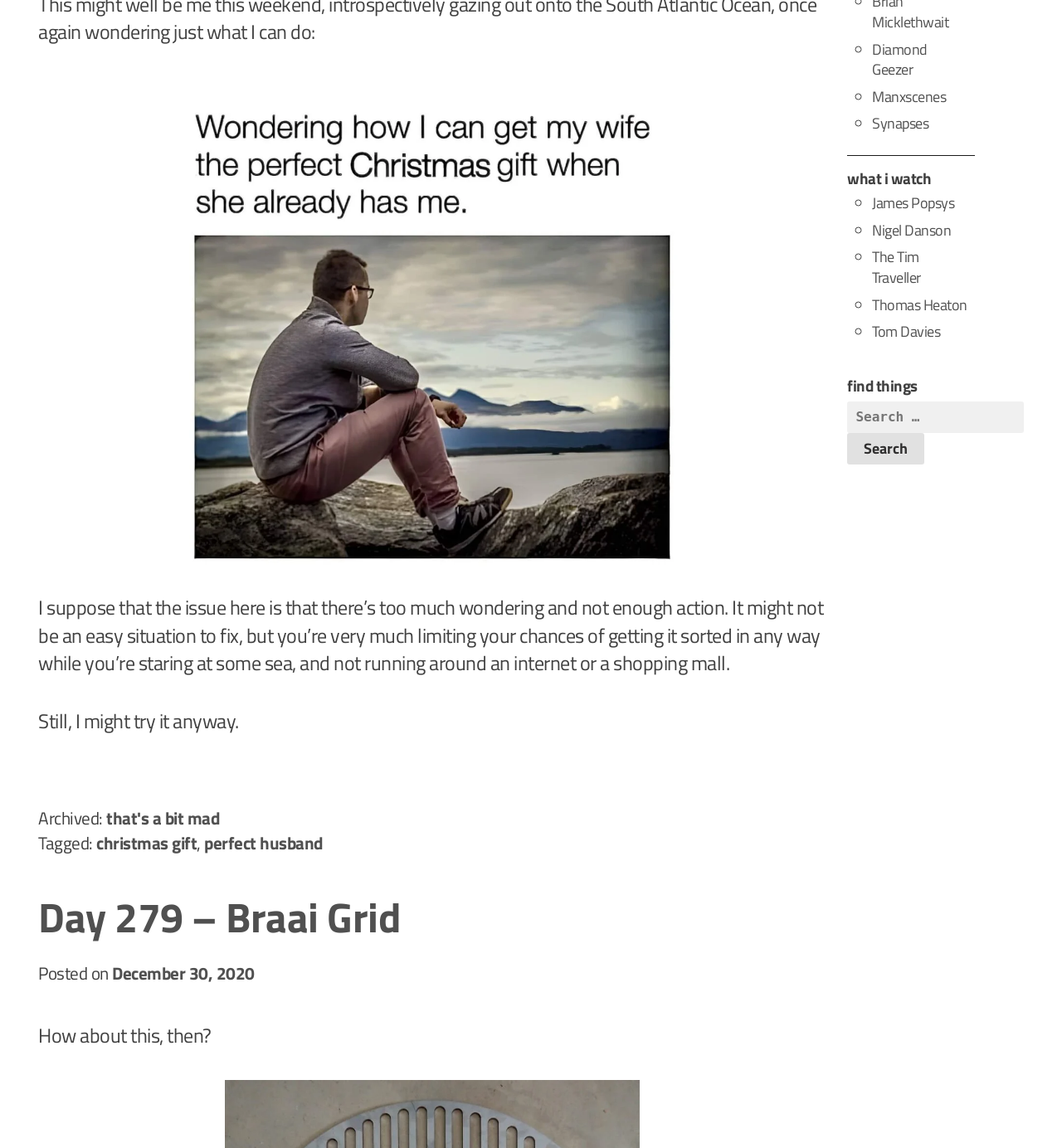Identify the bounding box for the UI element that is described as follows: "The Tim Traveller".

[0.821, 0.214, 0.867, 0.251]